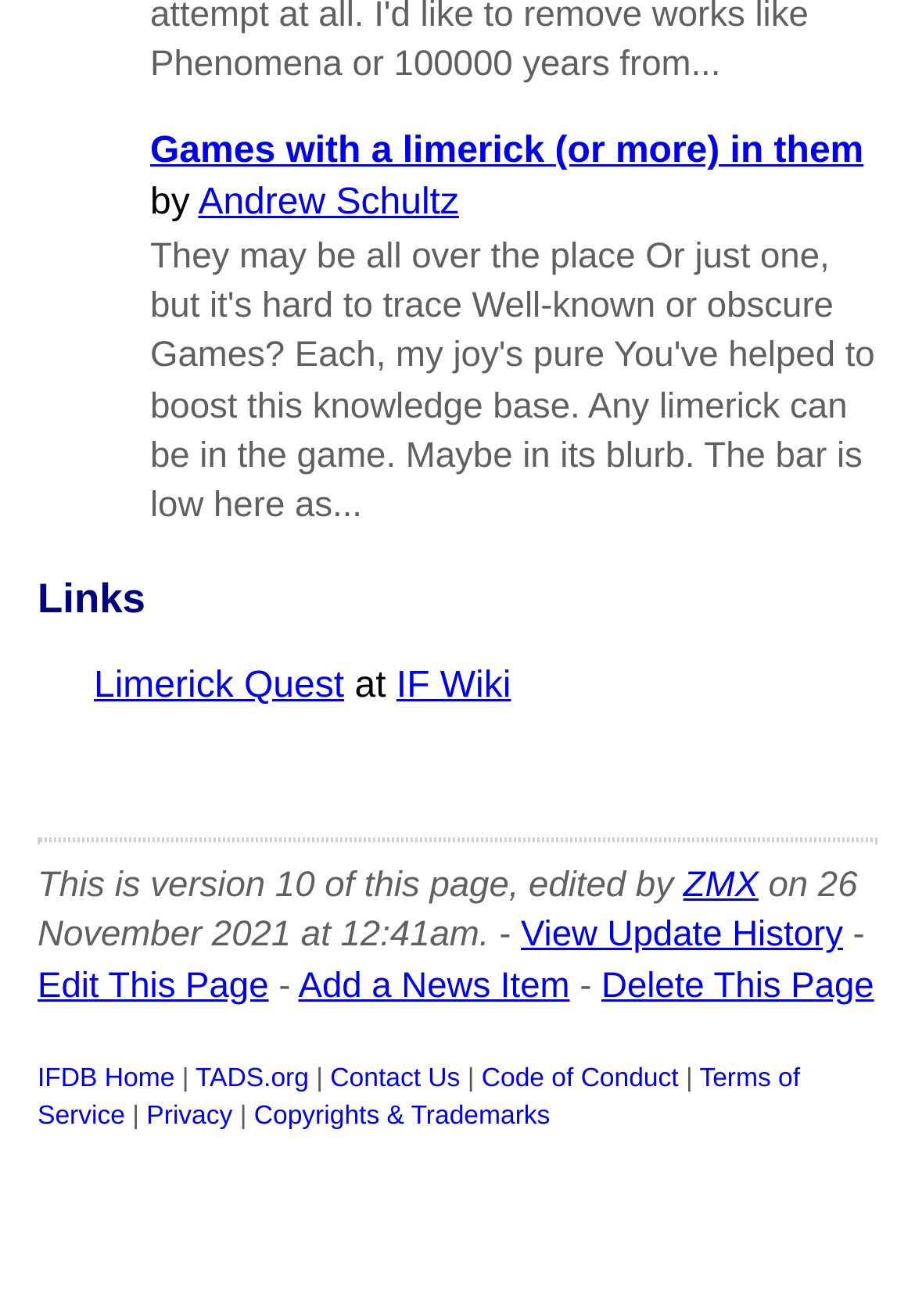Please predict the bounding box coordinates of the element's region where a click is necessary to complete the following instruction: "Visit the IF Wiki". The coordinates should be represented by four float numbers between 0 and 1, i.e., [left, top, right, bottom].

[0.433, 0.506, 0.558, 0.536]